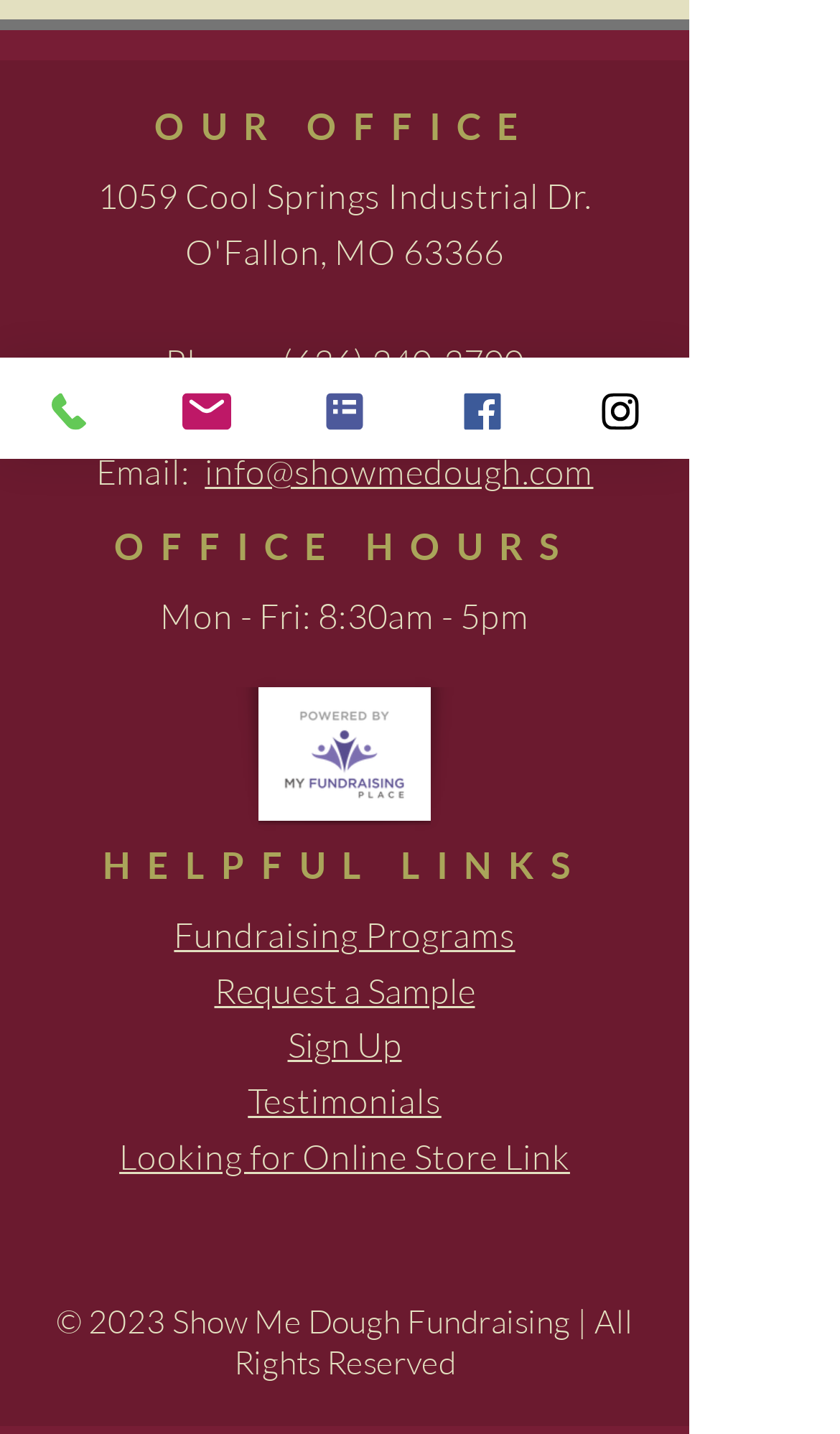Given the element description, predict the bounding box coordinates in the format (top-left x, top-left y, bottom-right x, bottom-right y). Make sure all values are between 0 and 1. Here is the element description: Looking for Online Store Link

[0.142, 0.791, 0.679, 0.821]